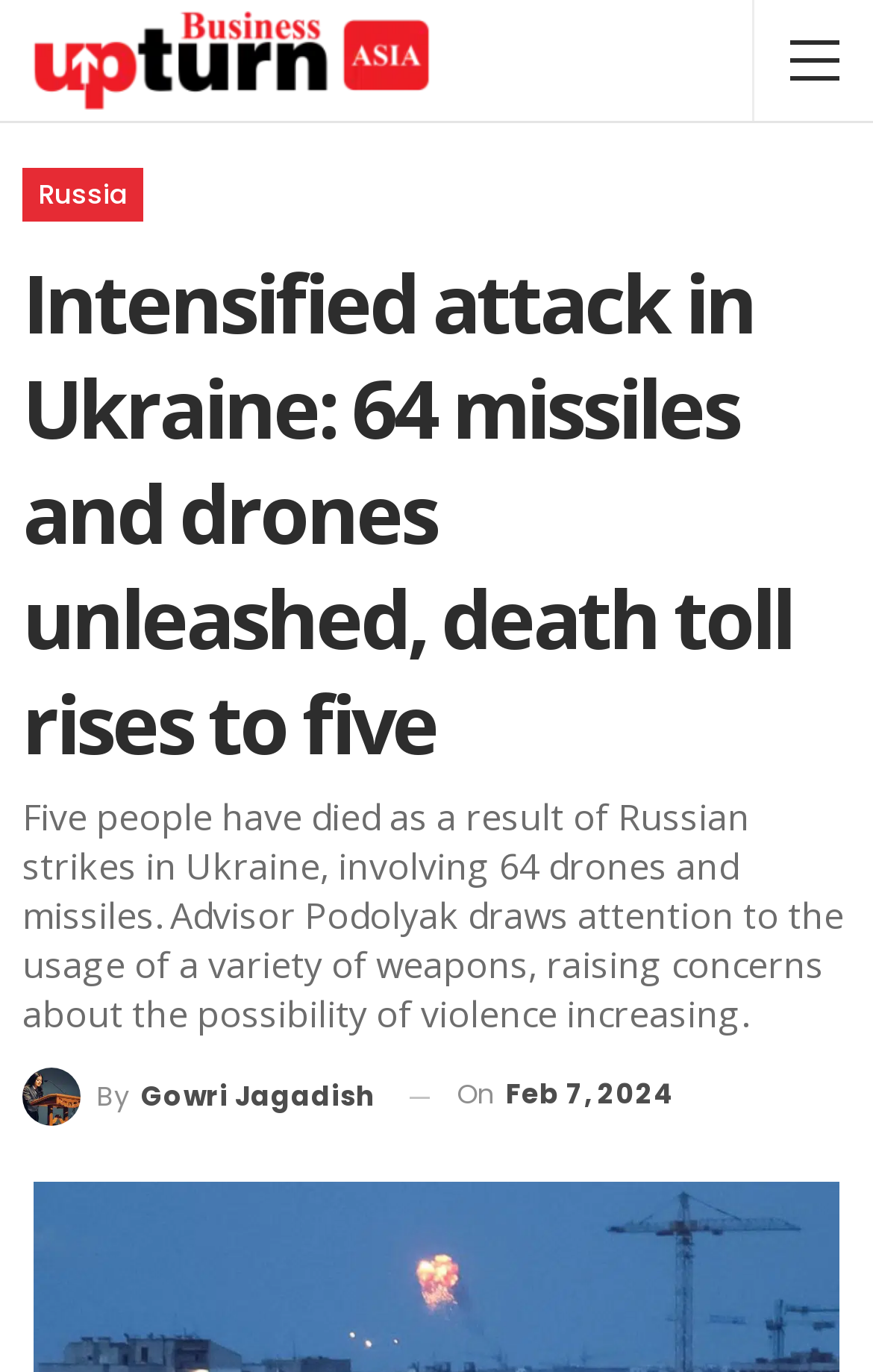What is the title or heading displayed on the webpage?

Intensified attack in Ukraine: 64 missiles and drones unleashed, death toll rises to five